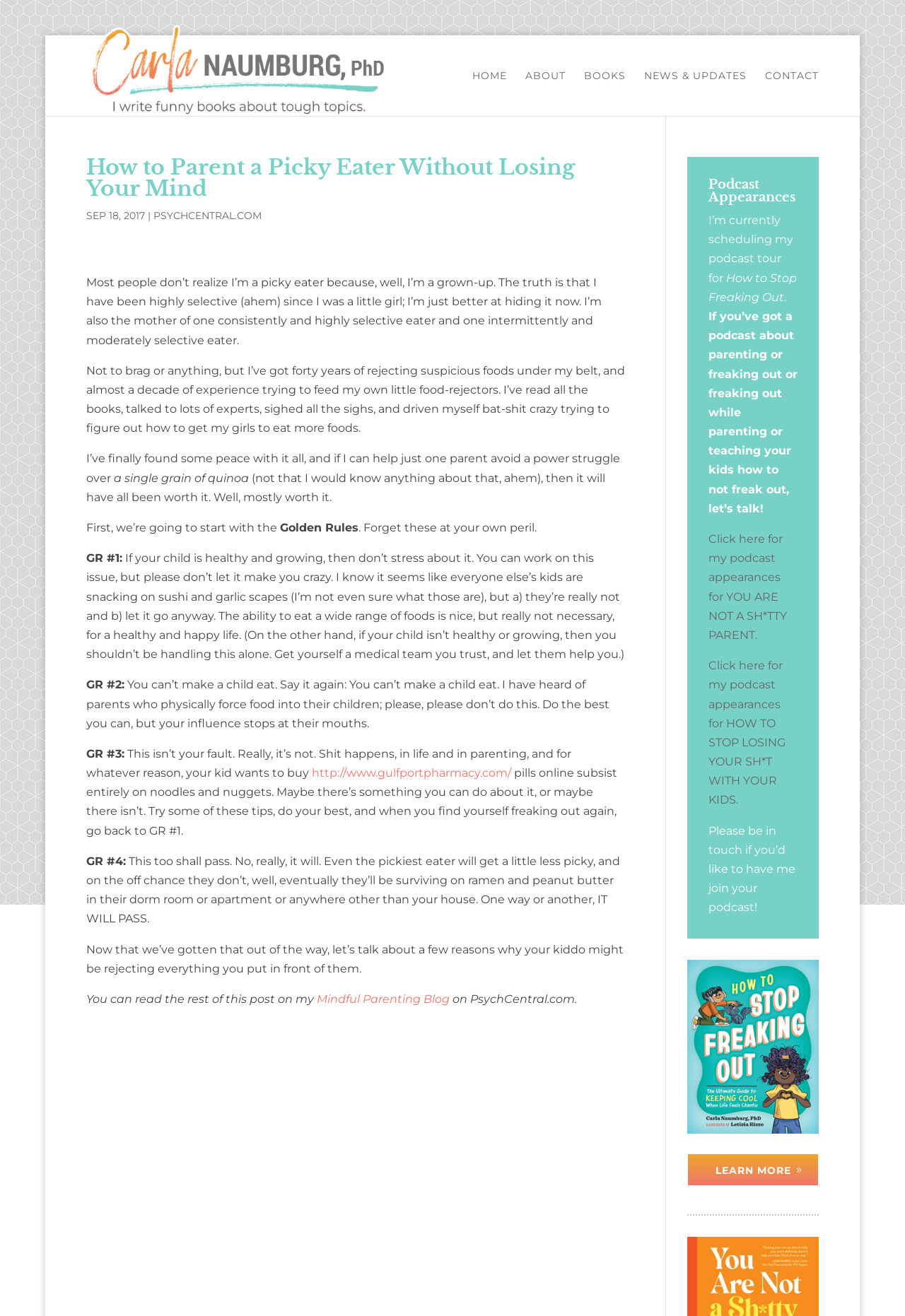What is the topic of the podcast appearances?
Please utilize the information in the image to give a detailed response to the question.

The podcast appearances mentioned on the webpage are related to parenting, specifically about freaking out while parenting or teaching kids how to not freak out, as mentioned in the text 'If you’ve got a podcast about parenting or freaking out or freaking out while parenting or teaching your kids how to not freak out, let’s talk!'